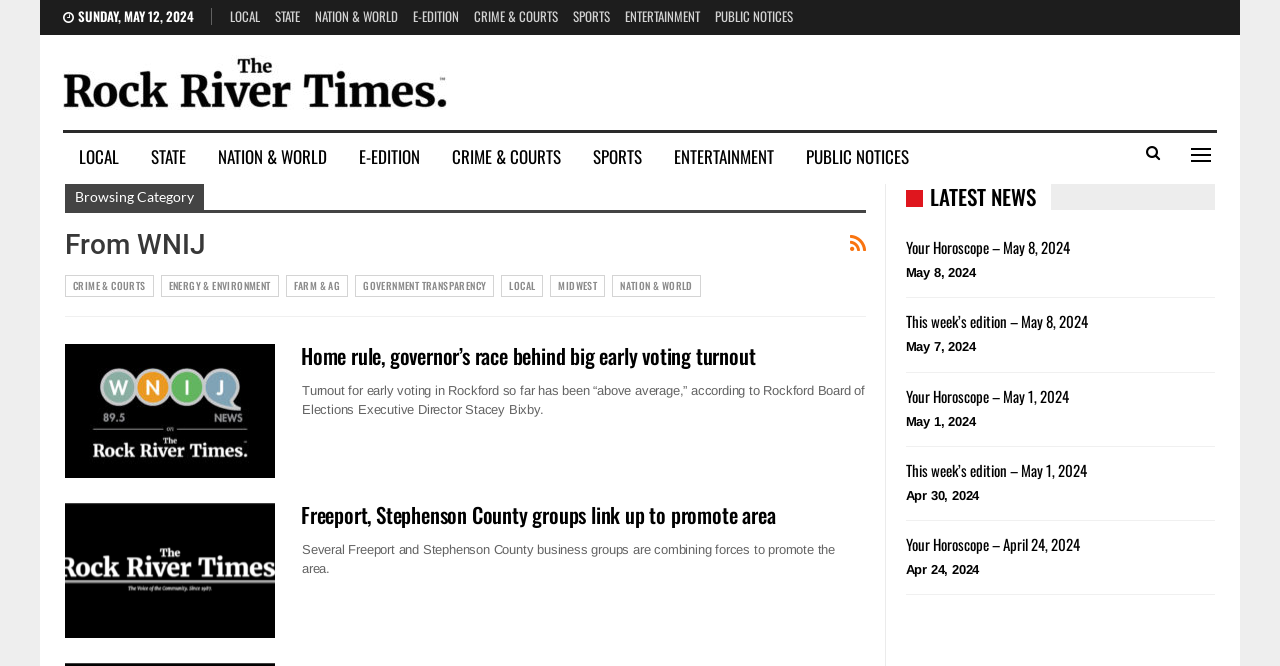Please examine the image and answer the question with a detailed explanation:
What is the title of the first article on the webpage?

I looked at the article section of the webpage and found the first article, which has a heading element with the title 'Home rule, governor’s race behind big early voting turnout'.